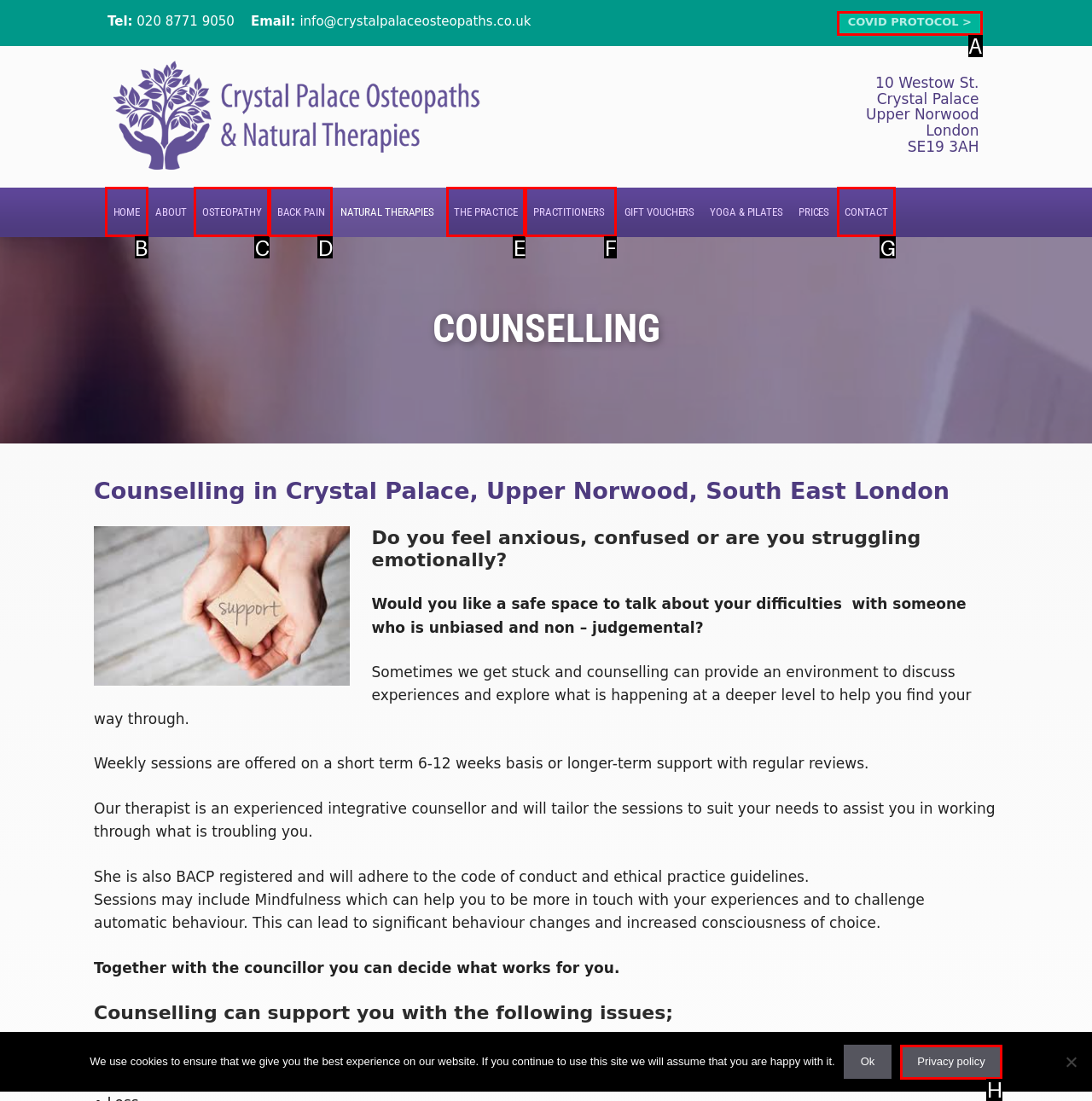Looking at the description: Back Pain, identify which option is the best match and respond directly with the letter of that option.

D